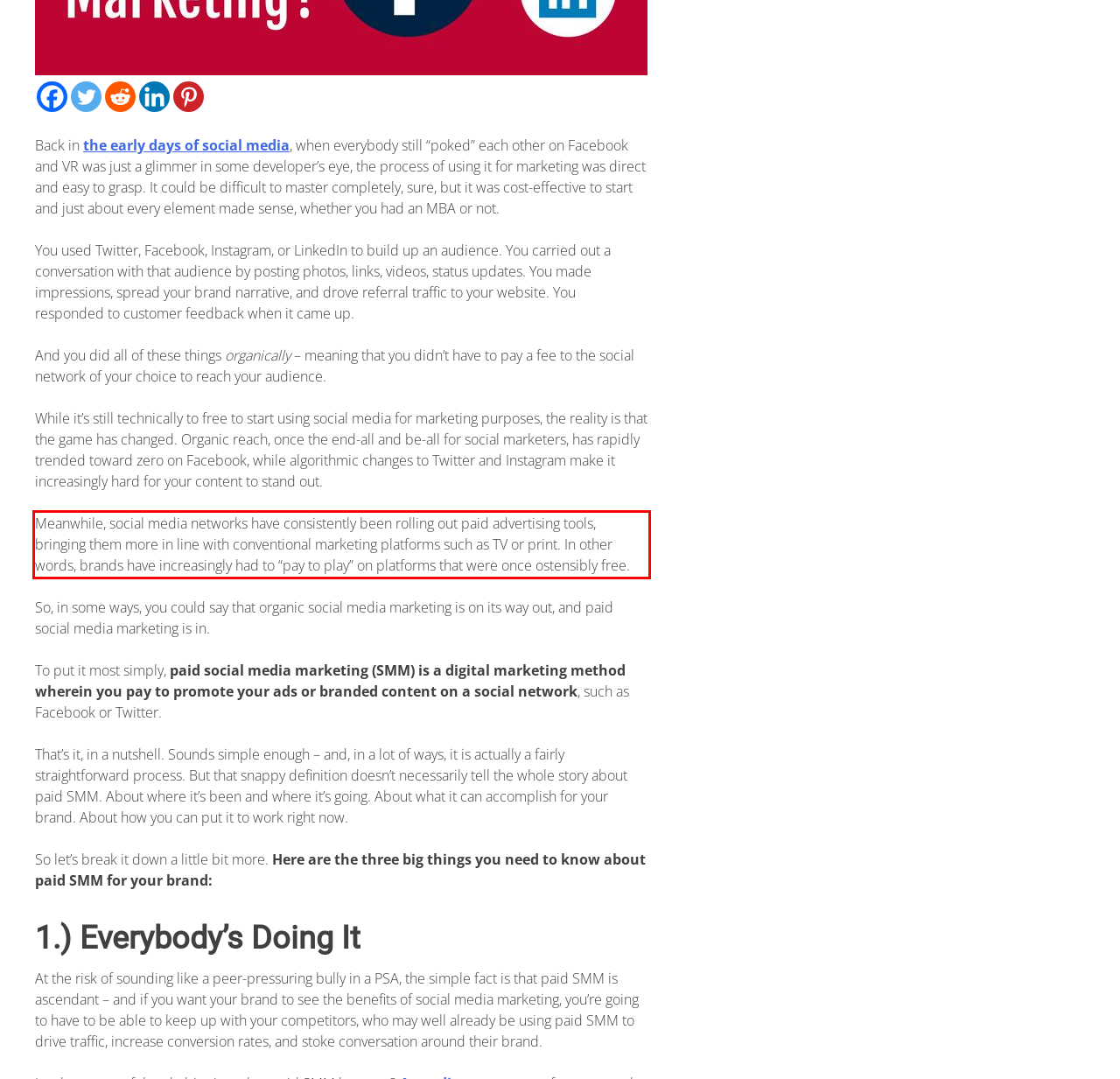The screenshot you have been given contains a UI element surrounded by a red rectangle. Use OCR to read and extract the text inside this red rectangle.

Meanwhile, social media networks have consistently been rolling out paid advertising tools, bringing them more in line with conventional marketing platforms such as TV or print. In other words, brands have increasingly had to “pay to play” on platforms that were once ostensibly free.